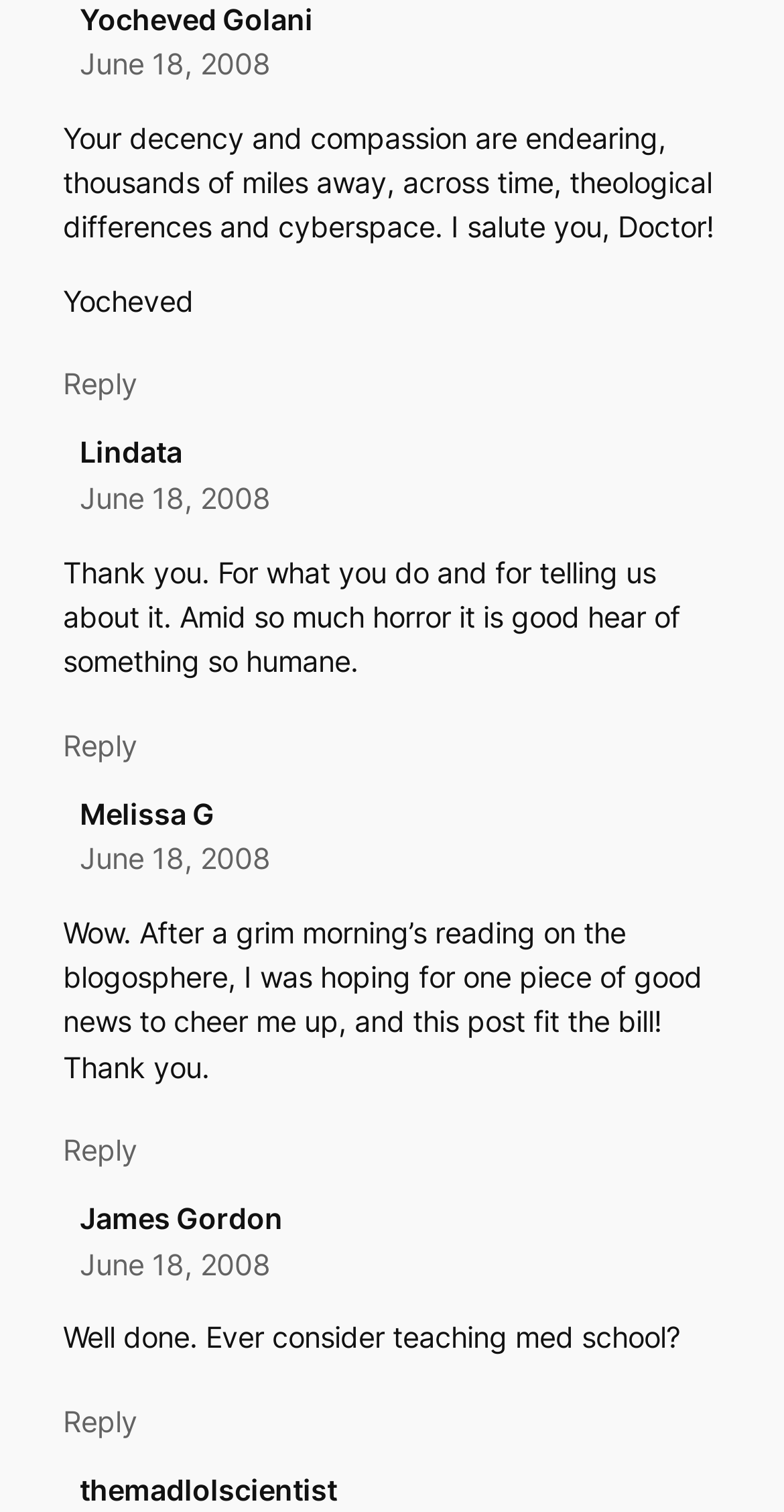What is the tone of the comments?
Using the screenshot, give a one-word or short phrase answer.

Positive